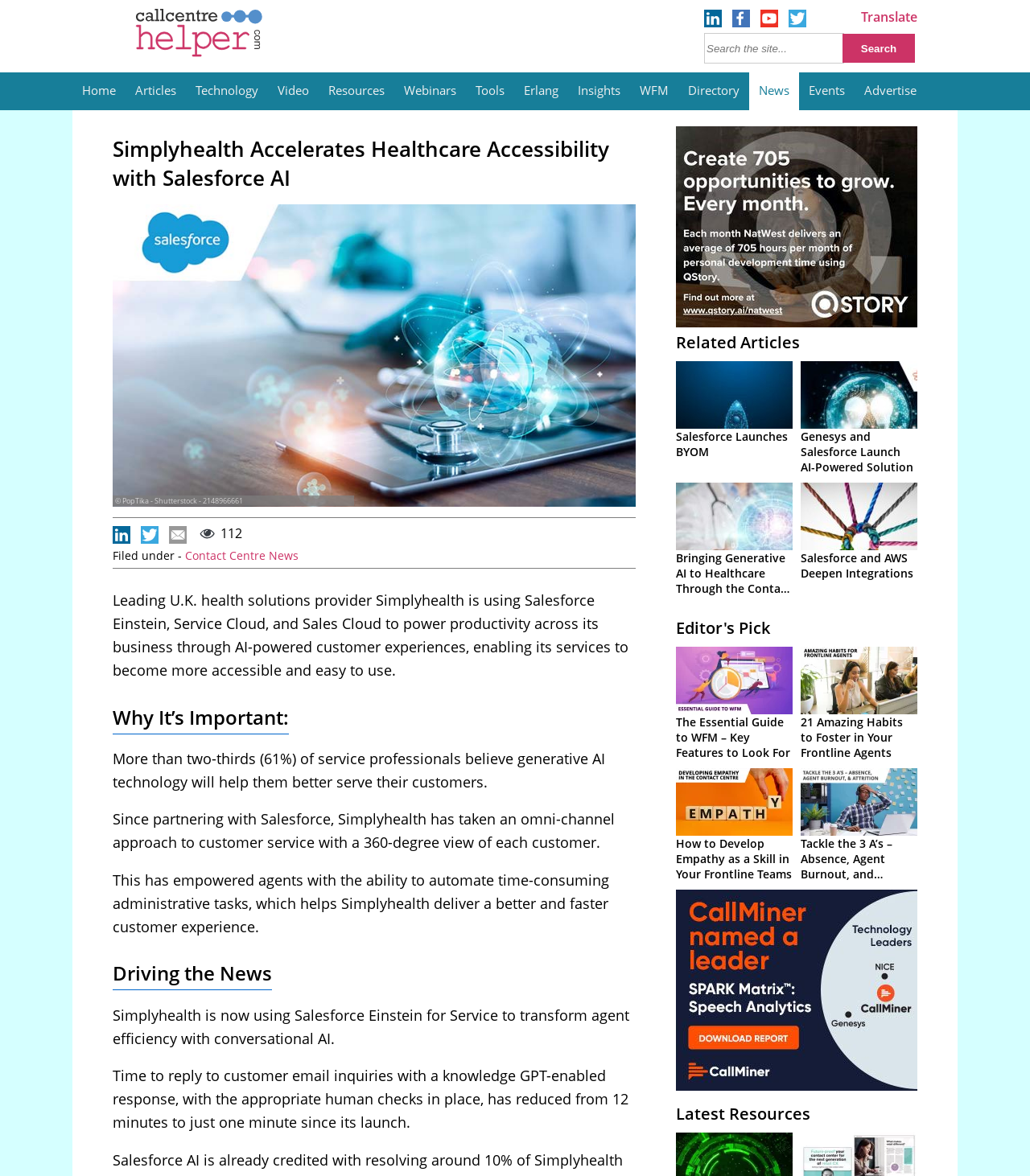Summarize the webpage in an elaborate manner.

This webpage is about Simplyhealth, a leading U.K. health solutions provider, and its use of Salesforce Einstein, Service Cloud, and Sales Cloud to enhance customer experiences through AI-powered technology. 

At the top of the page, there is a navigation menu with buttons labeled "Home", "Articles", "Technology", "Video", "Resources", "Webinars", "Tools", "Erlang", "Insights", "WFM", "Directory", "News", "Events", and "Advertise". 

Below the navigation menu, there is a heading that reads "Simplyhealth Accelerates Healthcare Accessibility with Salesforce AI". Next to the heading, there is an image related to medical concepts. 

The main content of the page is divided into sections. The first section describes how Simplyhealth is using Salesforce Einstein, Service Cloud, and Sales Cloud to power productivity across its business. There is a paragraph of text that explains how this technology enables Simplyhealth's services to become more accessible and easy to use. 

The next section is titled "Why It's Important" and provides statistics and information about the benefits of using generative AI technology in customer service. 

The following section, "Driving the News", explains how Simplyhealth is using Salesforce Einstein for Service to transform agent efficiency with conversational AI. There are paragraphs of text that describe the benefits of this technology, including reducing the time it takes to reply to customer email inquiries. 

On the right side of the page, there are several links to related articles, each with a corresponding image. These articles appear to be about topics such as product launches, collaboration, and the use of AI in healthcare and customer service.